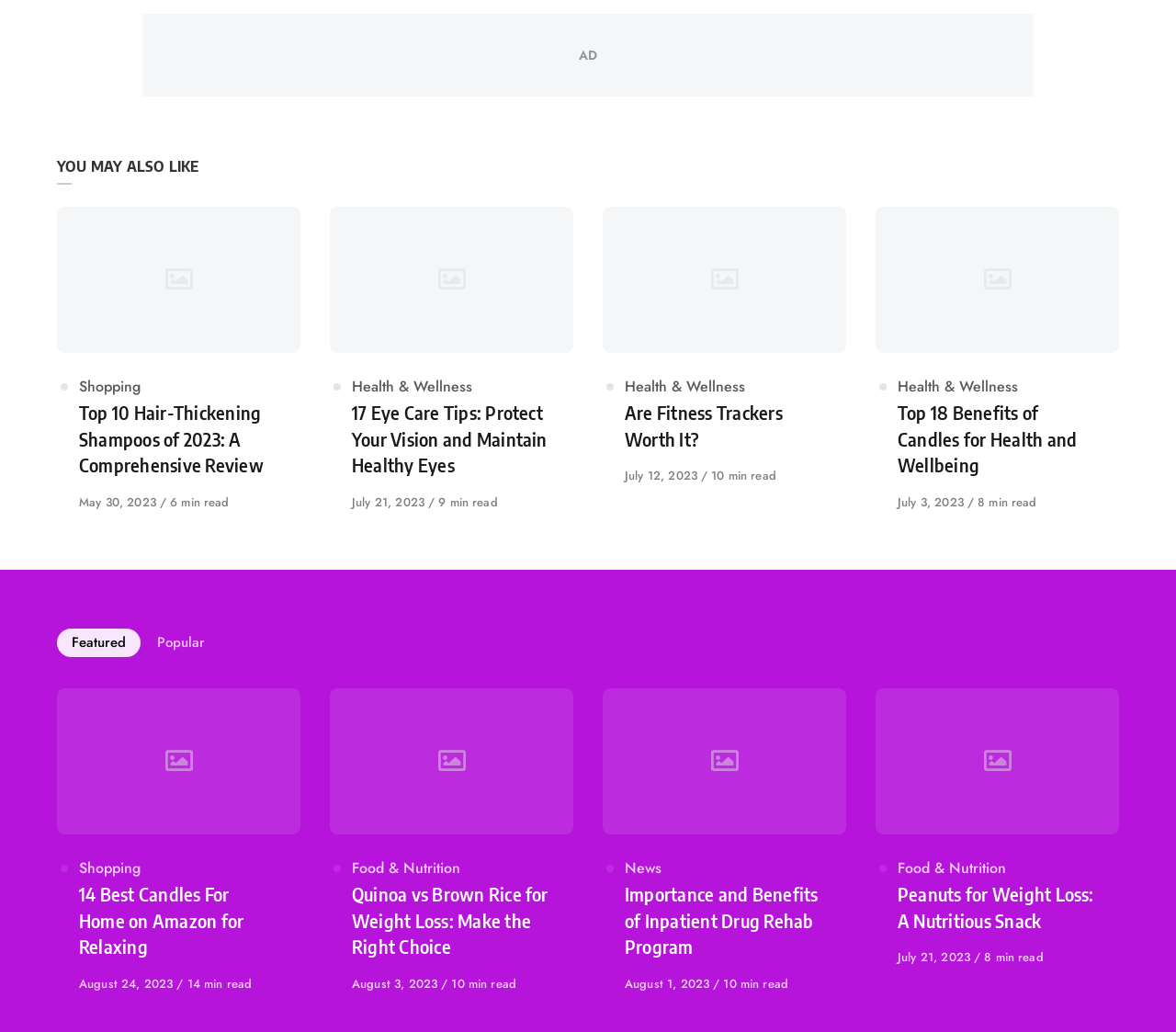Locate the bounding box of the UI element defined by this description: "parent_node: Category". The coordinates should be given as four float numbers between 0 and 1, formatted as [left, top, right, bottom].

[0.745, 0.667, 0.952, 0.937]